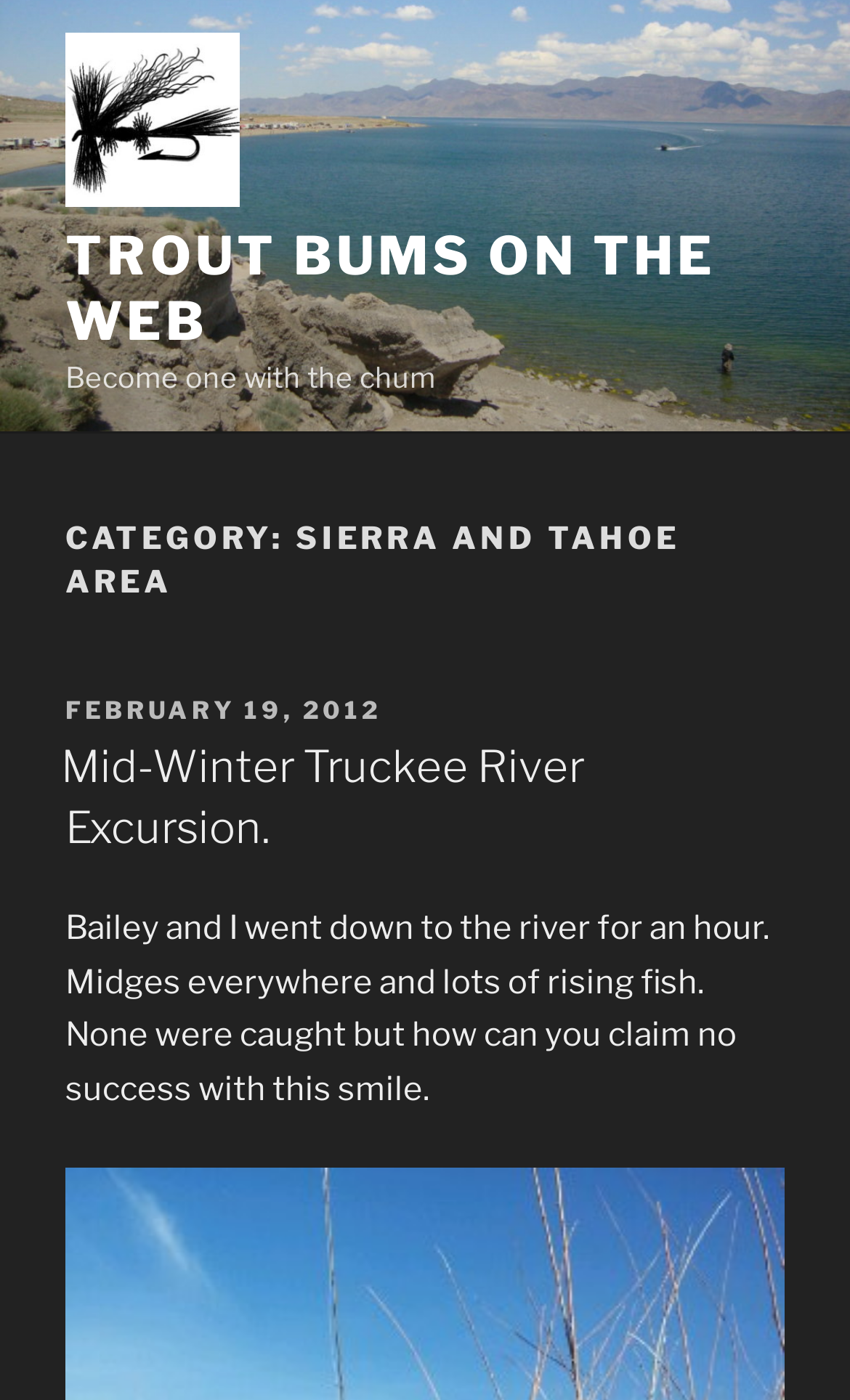Generate the text of the webpage's primary heading.

CATEGORY: SIERRA AND TAHOE AREA